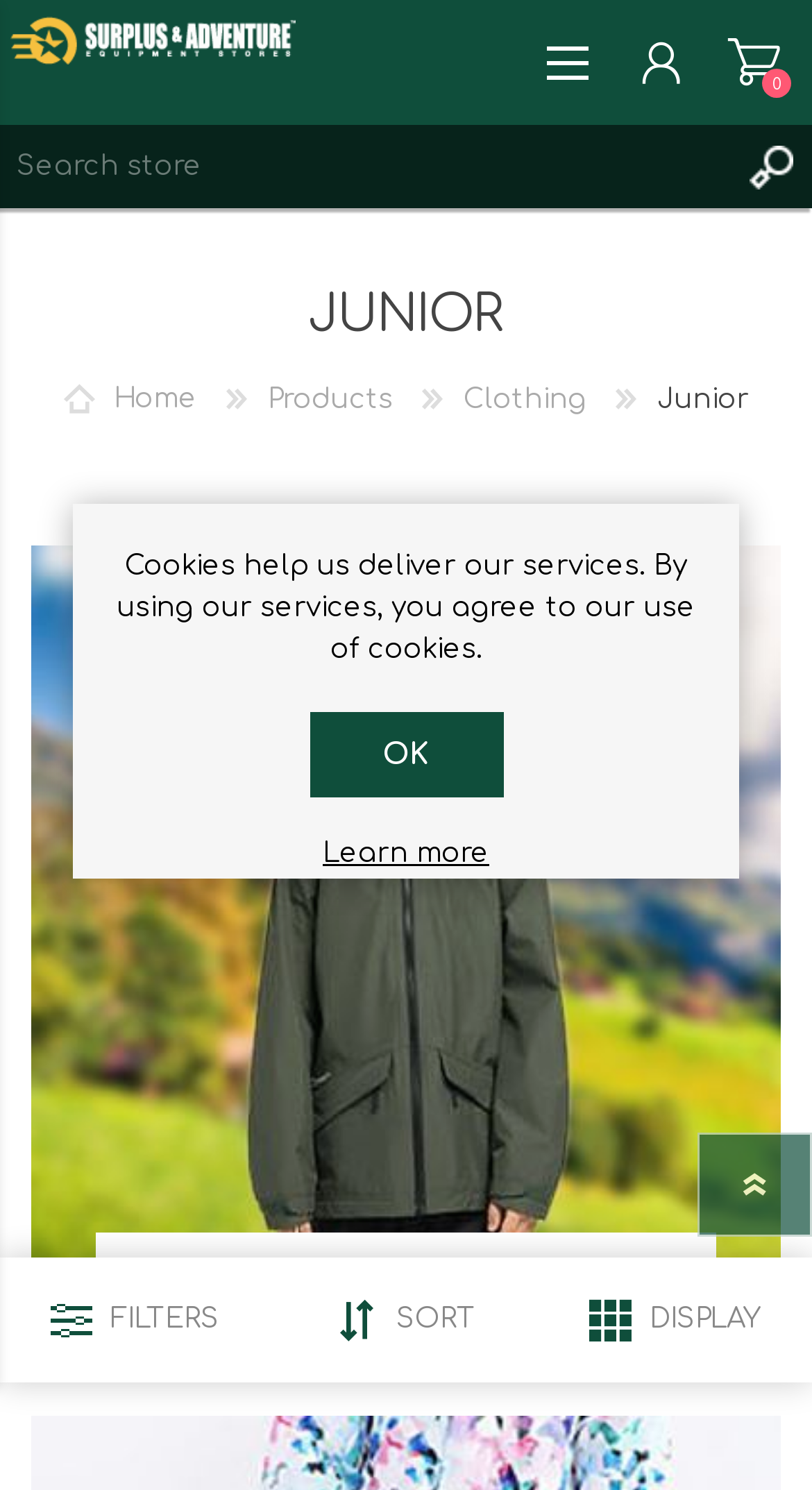Please predict the bounding box coordinates (top-left x, top-left y, bottom-right x, bottom-right y) for the UI element in the screenshot that fits the description: name="q" placeholder="Search store"

[0.0, 0.084, 0.897, 0.14]